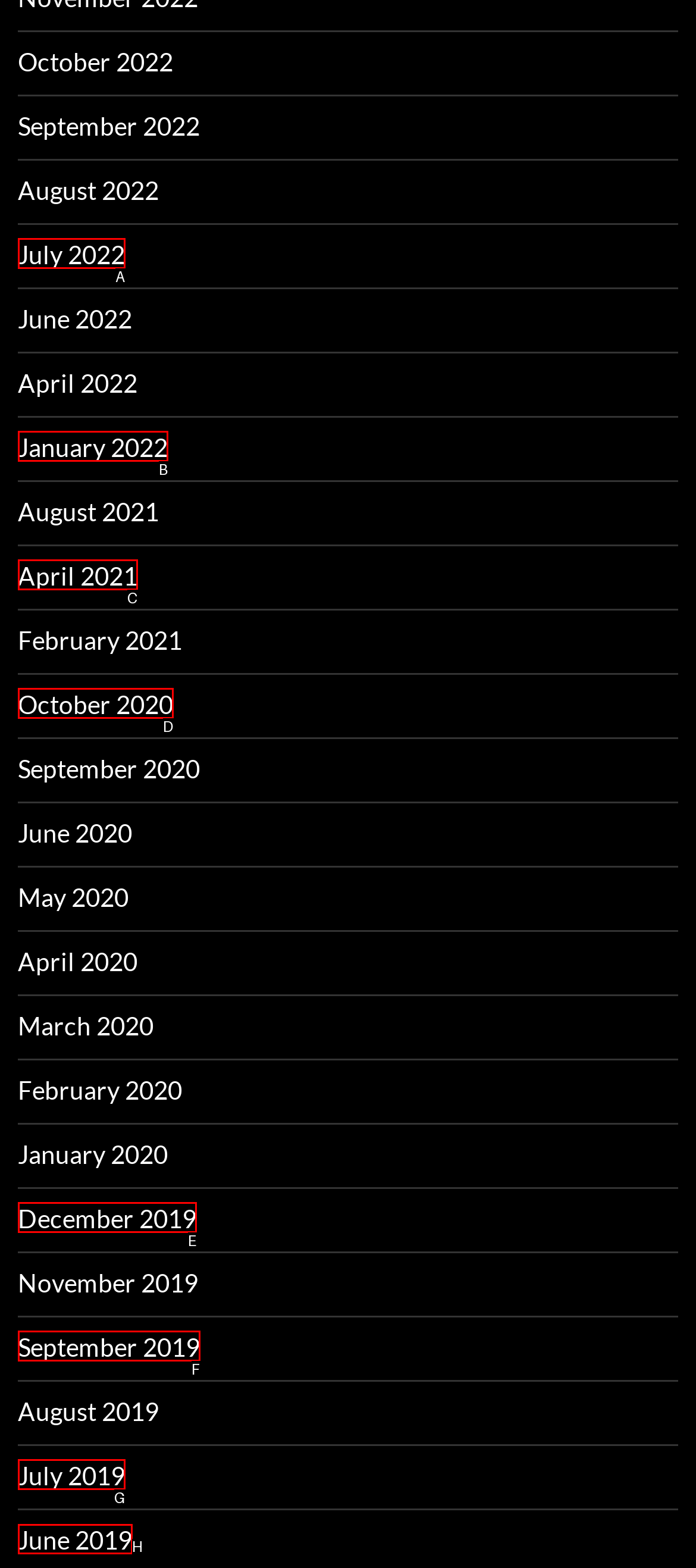Pick the right letter to click to achieve the task: view June 2019
Answer with the letter of the correct option directly.

H